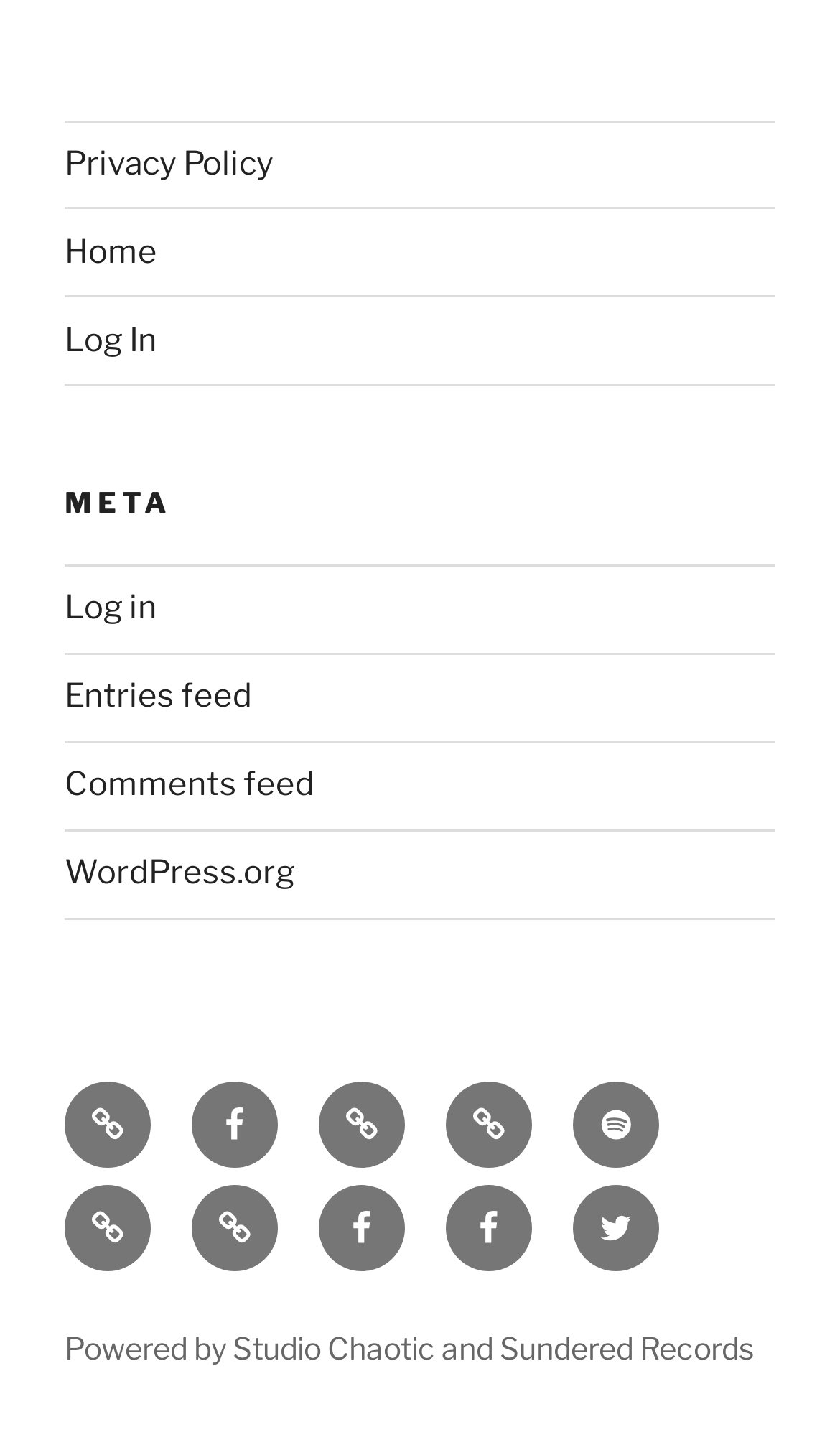Highlight the bounding box coordinates of the element that should be clicked to carry out the following instruction: "View WordPress.org". The coordinates must be given as four float numbers ranging from 0 to 1, i.e., [left, top, right, bottom].

[0.077, 0.589, 0.351, 0.615]